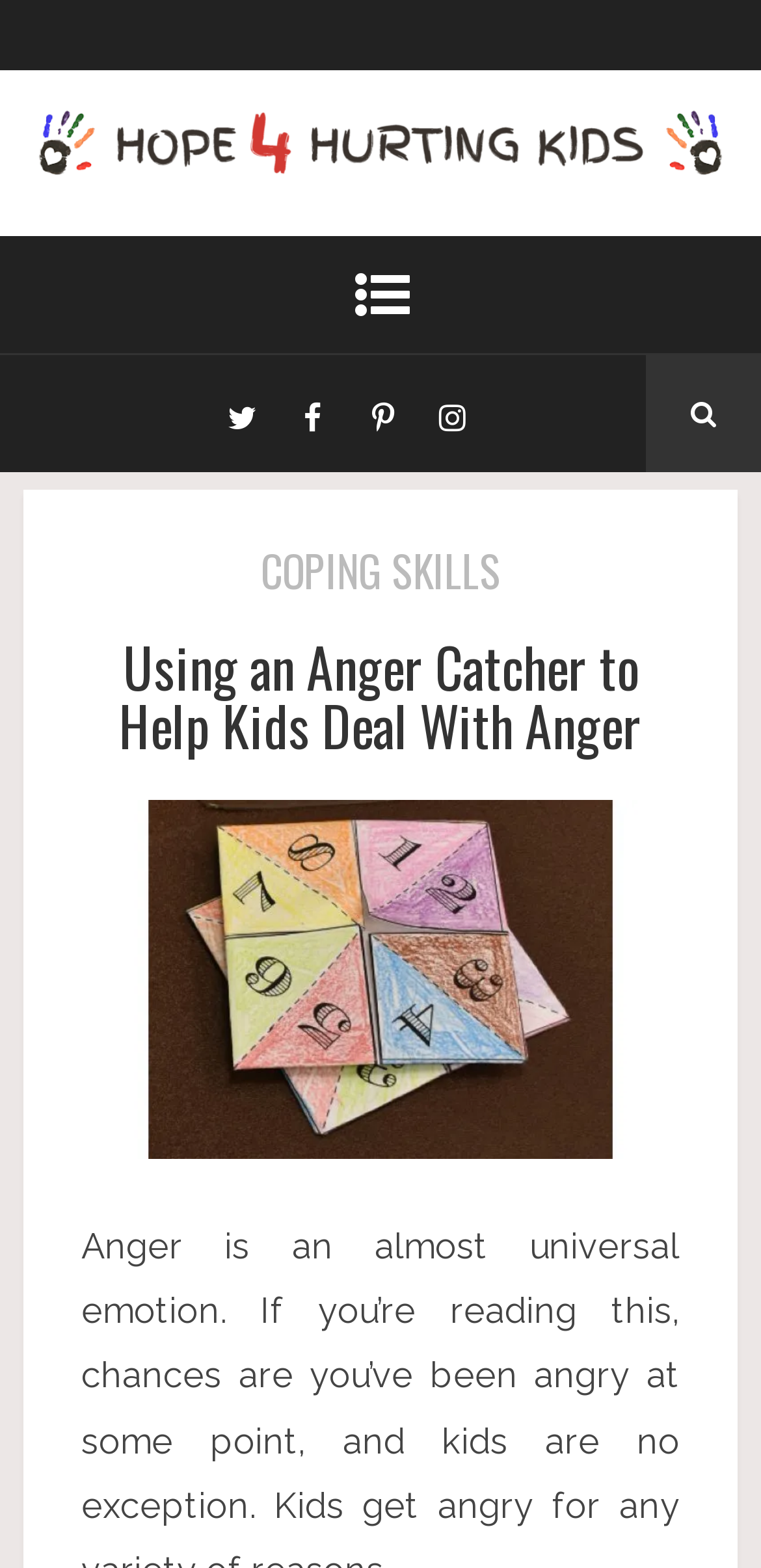Locate the bounding box coordinates of the clickable area to execute the instruction: "visit Hope 4 Hurting Kids website". Provide the coordinates as four float numbers between 0 and 1, represented as [left, top, right, bottom].

[0.03, 0.092, 0.97, 0.118]